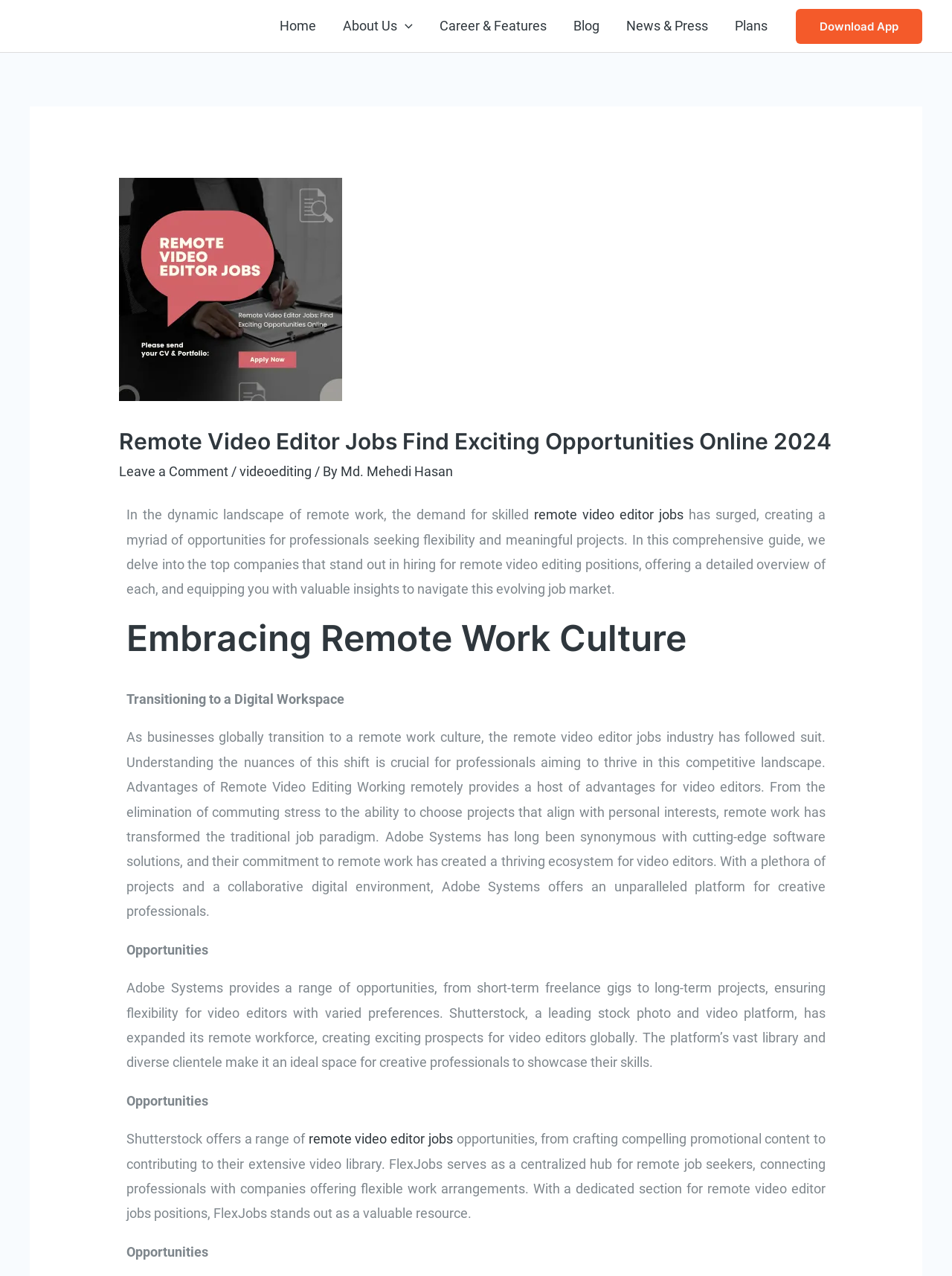Pinpoint the bounding box coordinates for the area that should be clicked to perform the following instruction: "Click on the 'Career & Features' link".

[0.448, 0.0, 0.588, 0.041]